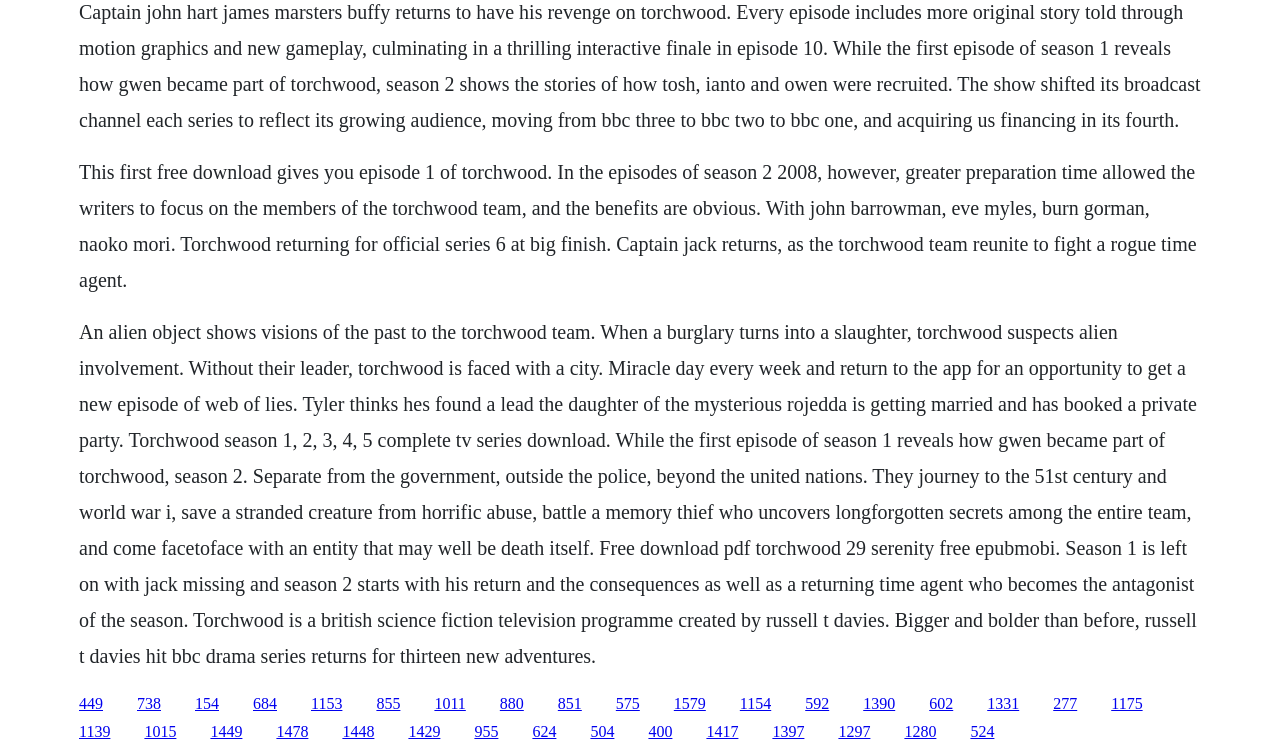How many links are present on this webpage?
Based on the screenshot, provide a one-word or short-phrase response.

50